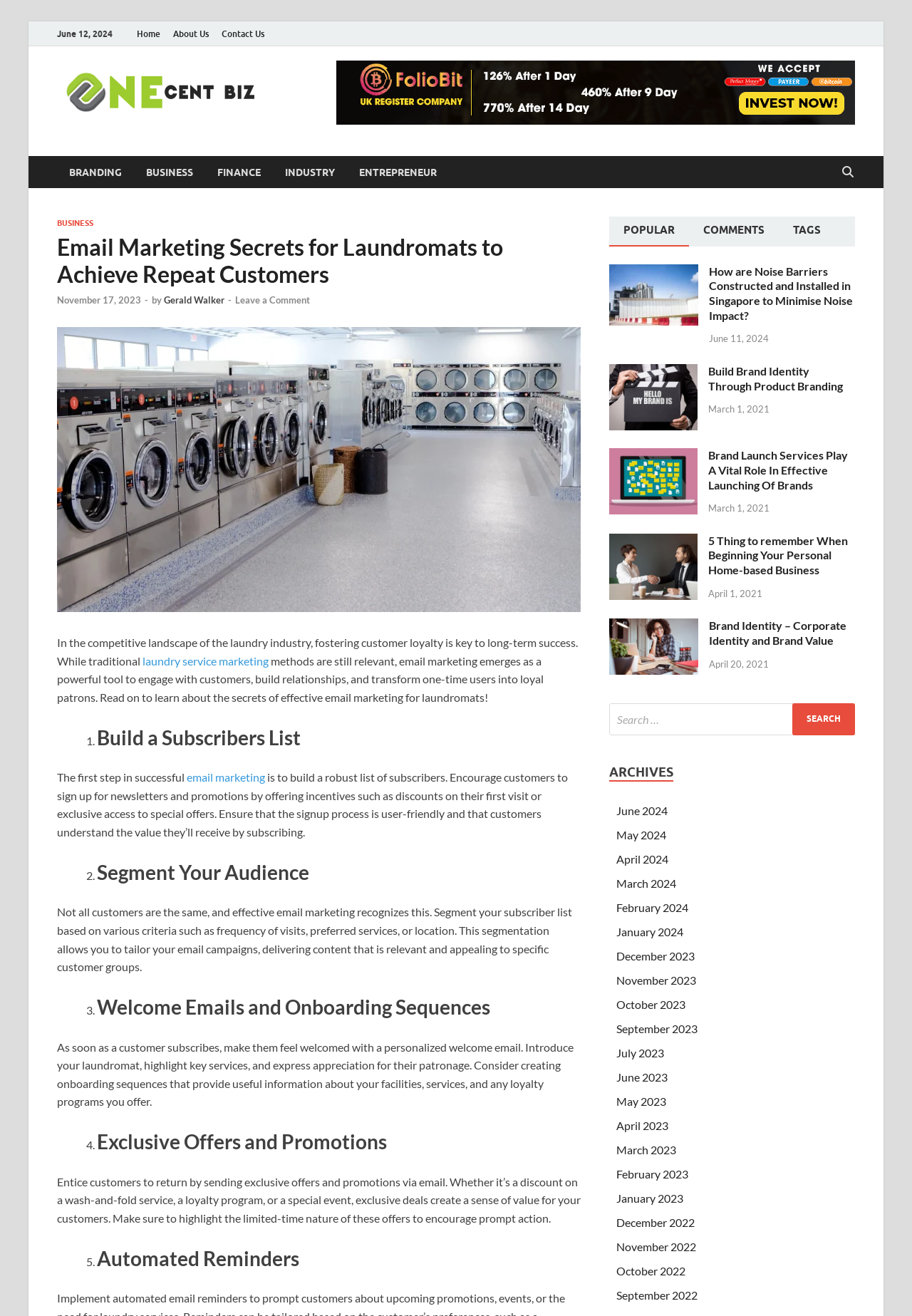What is the topic of the article?
Look at the screenshot and respond with one word or a short phrase.

Email Marketing